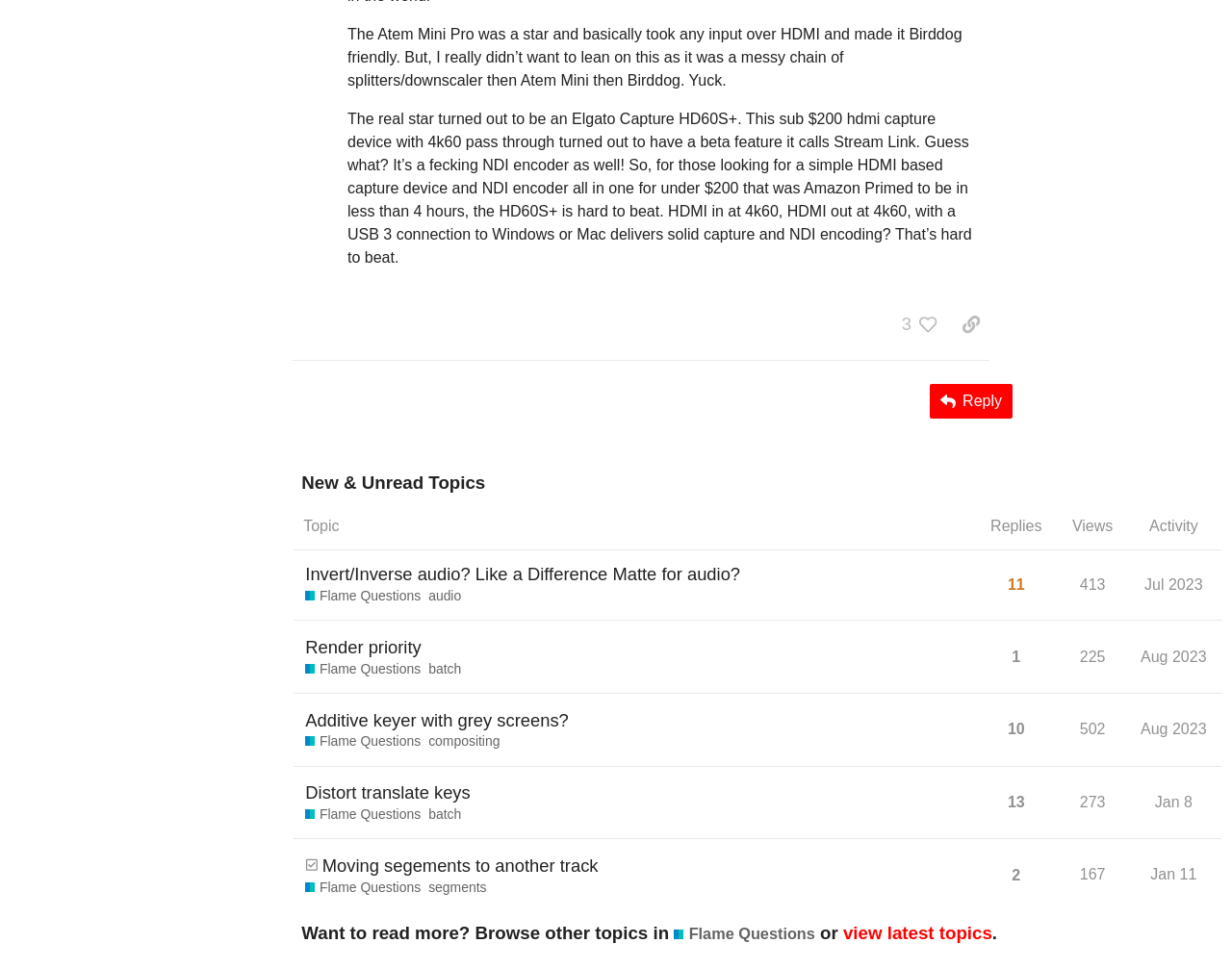Identify the bounding box coordinates of the clickable region necessary to fulfill the following instruction: "View topic 'Invert/Inverse audio? Like a Difference Matte for audio?'". The bounding box coordinates should be four float numbers between 0 and 1, i.e., [left, top, right, bottom].

[0.238, 0.58, 0.794, 0.64]